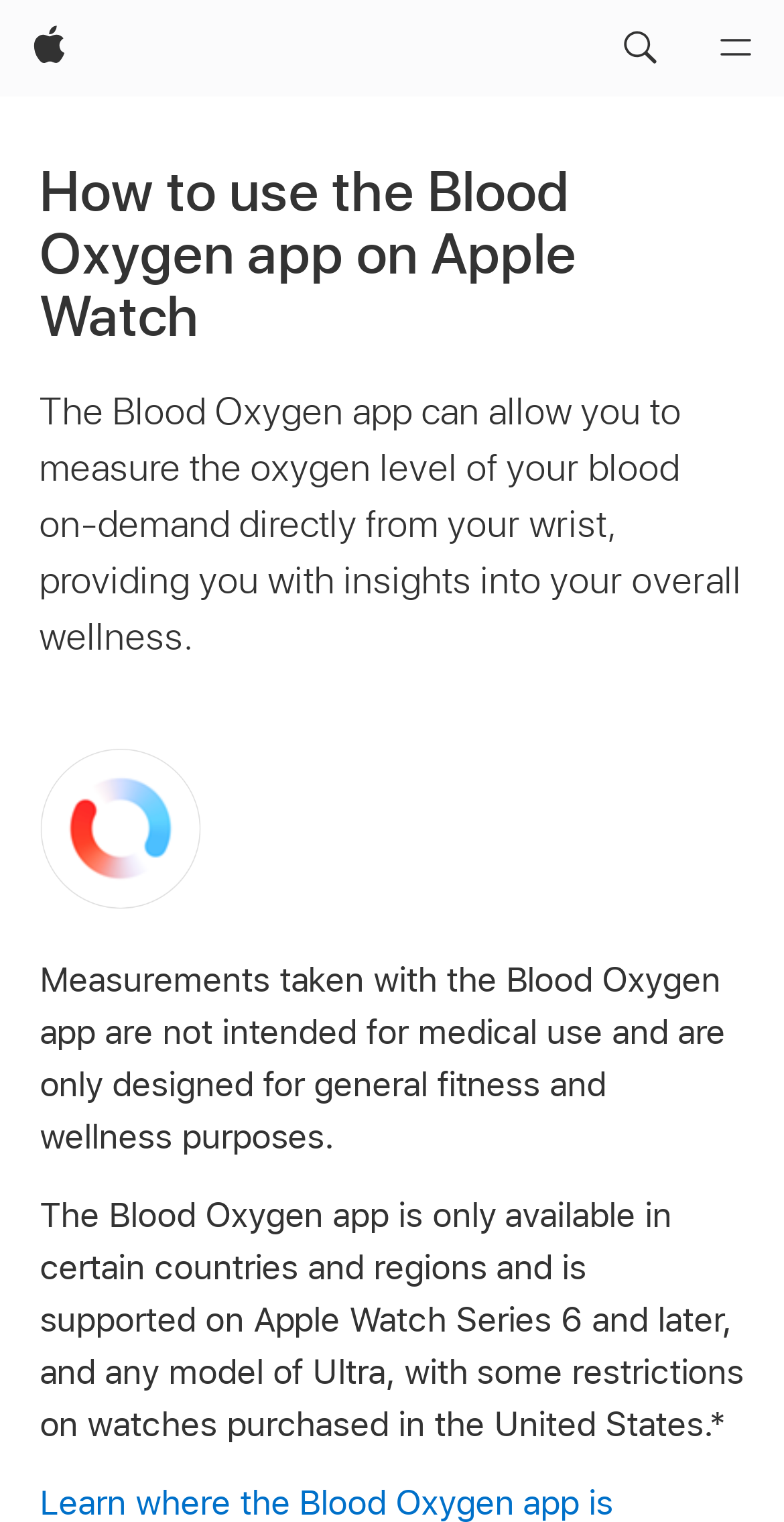What is the purpose of the Blood Oxygen app?
Please answer the question with a detailed and comprehensive explanation.

The Blood Oxygen app is designed to measure the oxygen level of your blood on-demand directly from your wrist, providing you with insights into your overall wellness, as stated in the webpage content.